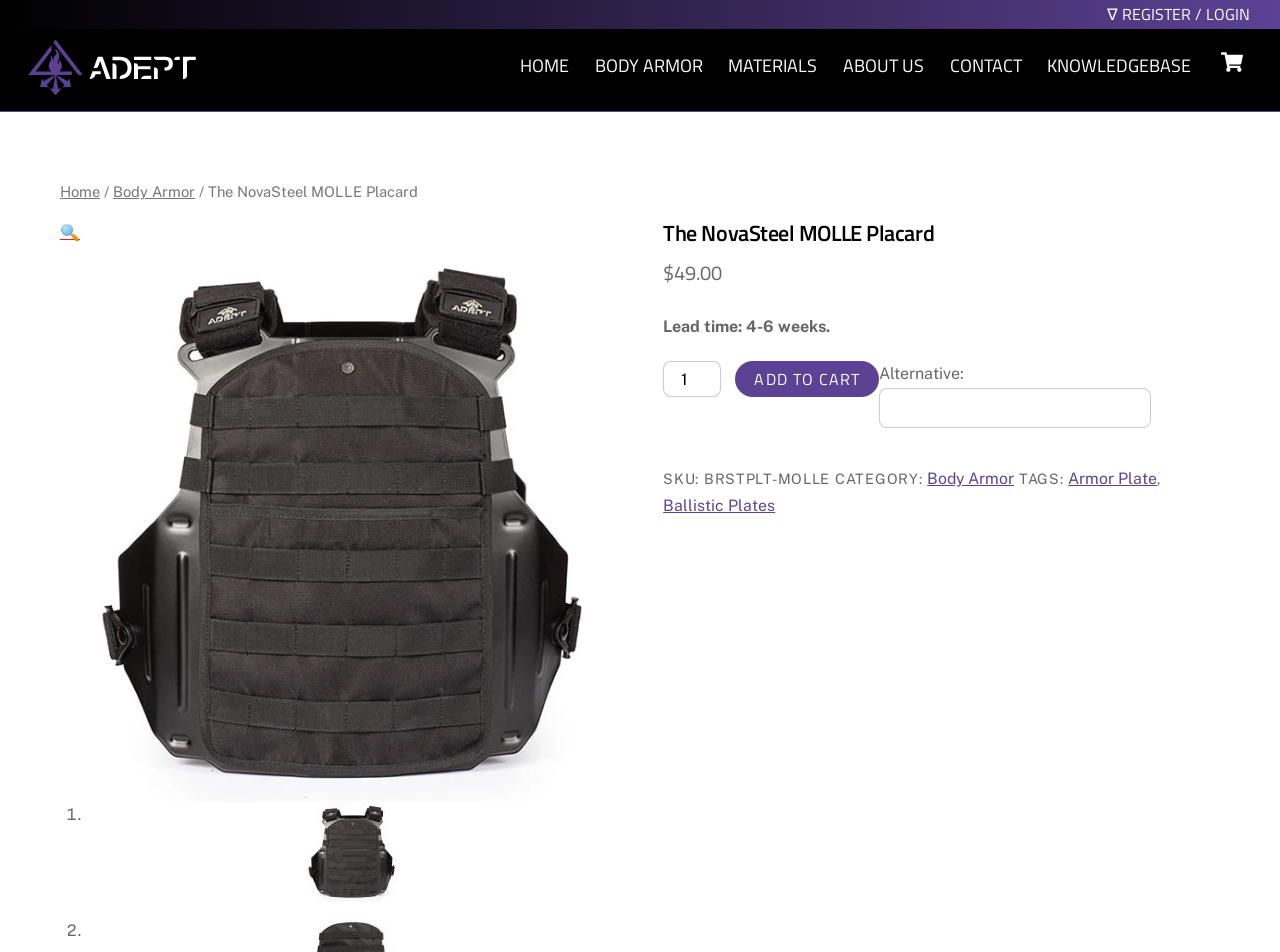Identify the bounding box coordinates necessary to click and complete the given instruction: "Search for 'molle placard'".

[0.047, 0.259, 0.482, 0.842]